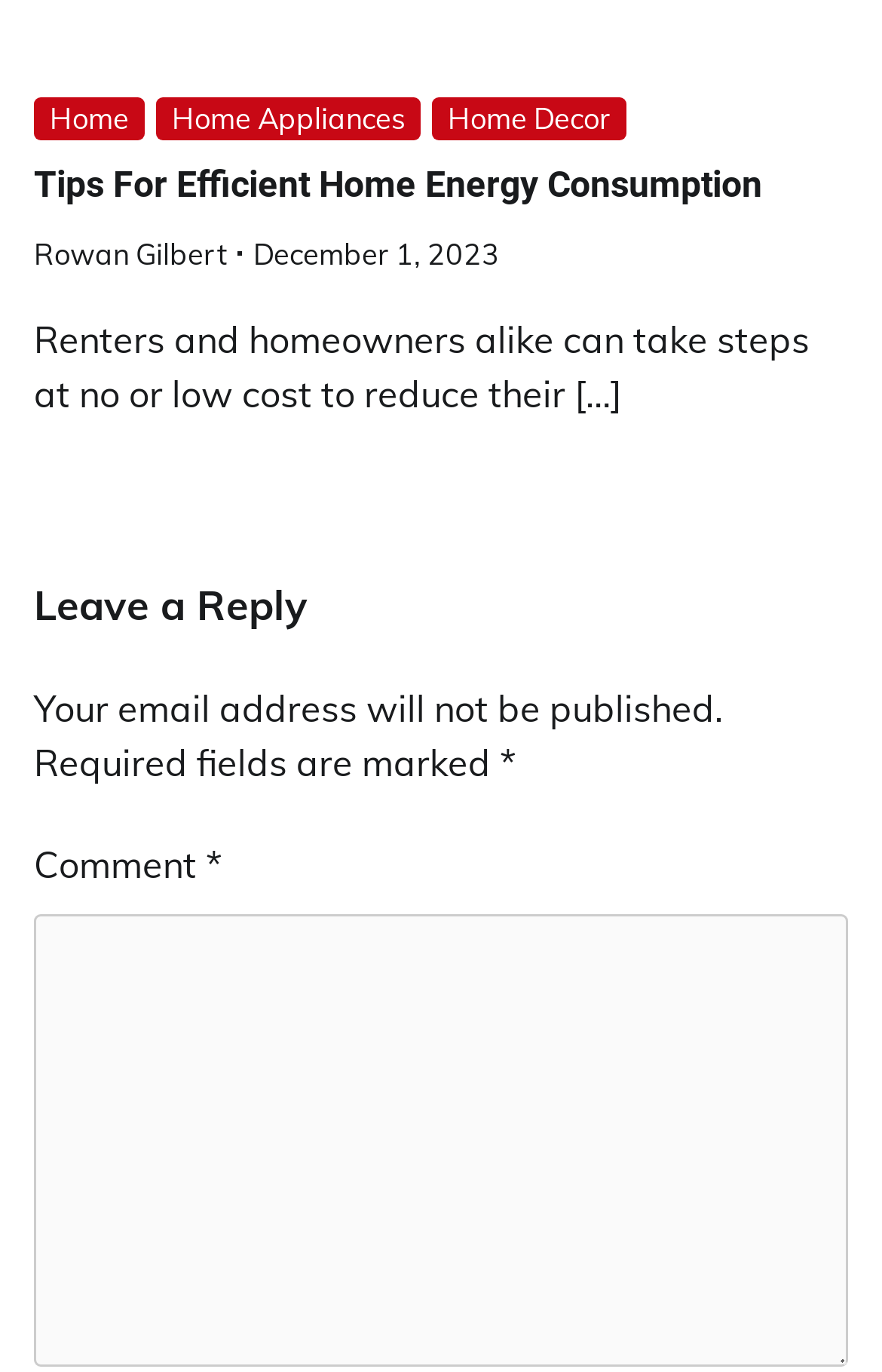What is the topic of the article?
Using the information presented in the image, please offer a detailed response to the question.

The topic of the article is mentioned in the heading element with the text 'Tips For Efficient Home Energy Consumption'.